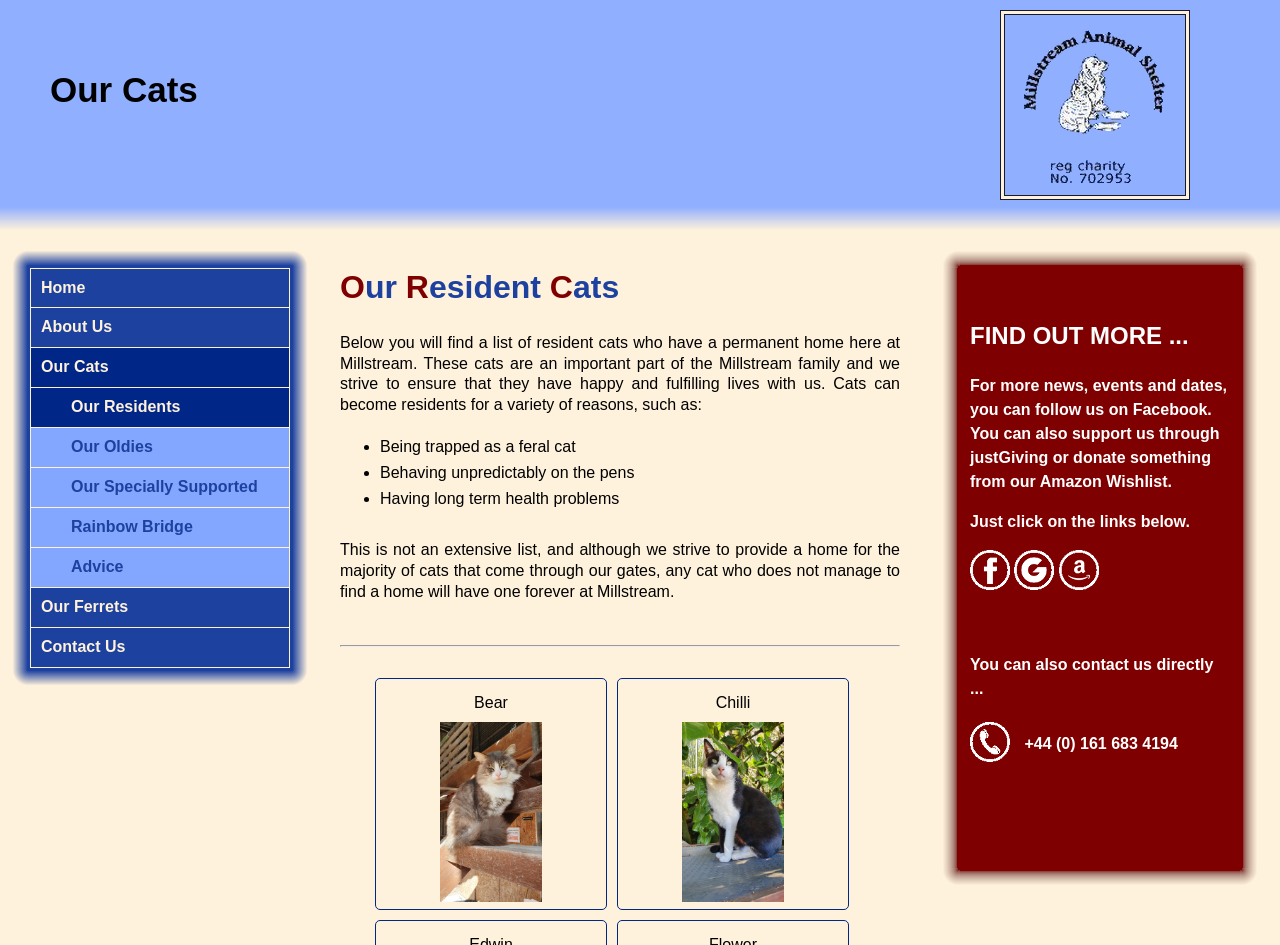Determine the bounding box coordinates of the clickable element to achieve the following action: 'Call the phone number'. Provide the coordinates as four float values between 0 and 1, formatted as [left, top, right, bottom].

[0.797, 0.777, 0.92, 0.795]